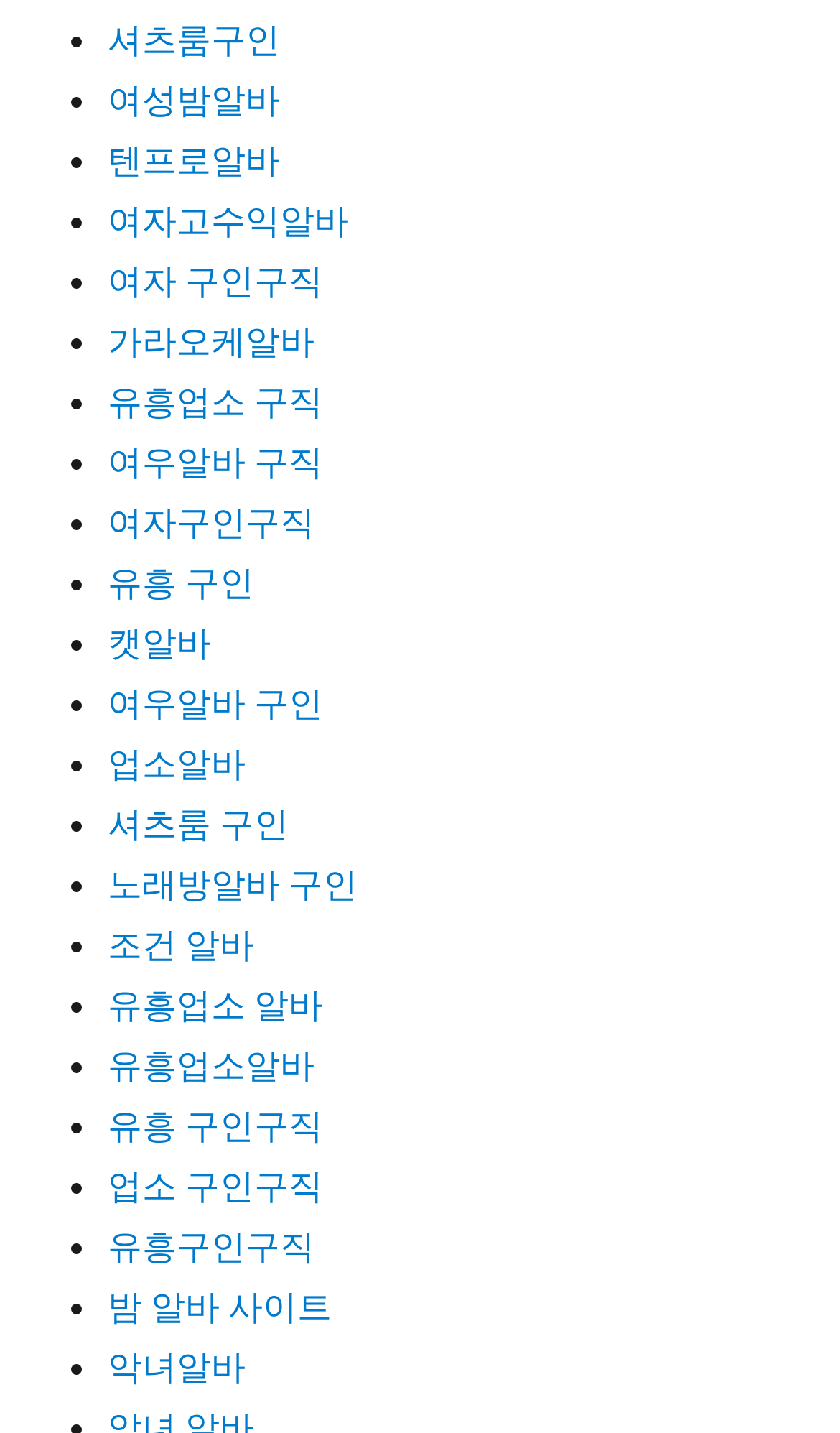Find the bounding box coordinates of the clickable region needed to perform the following instruction: "Click on 여자밤알바 link". The coordinates should be provided as four float numbers between 0 and 1, i.e., [left, top, right, bottom].

[0.128, 0.055, 0.333, 0.085]